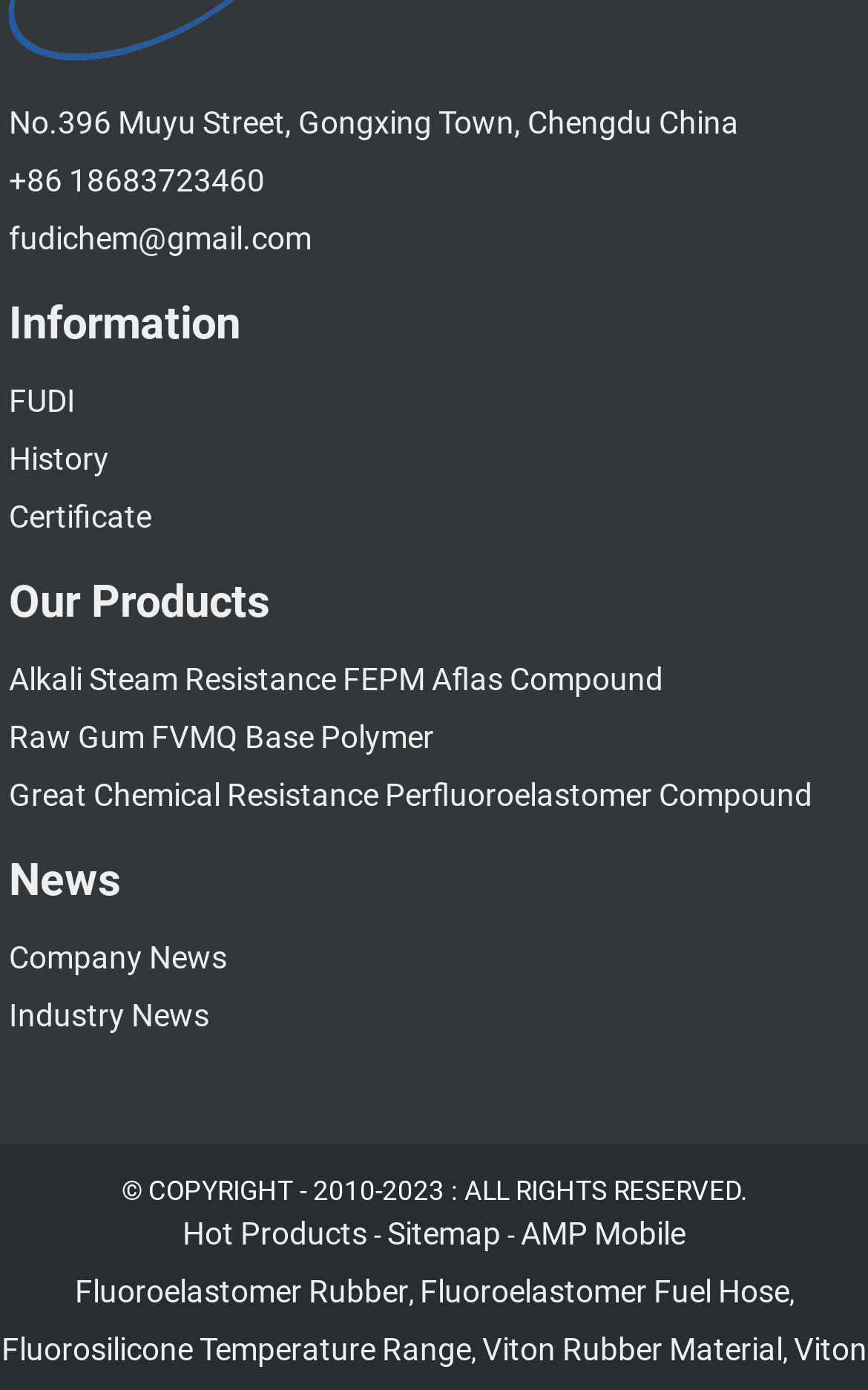Use one word or a short phrase to answer the question provided: 
What is the company's address?

No.396 Muyu Street, Gongxing Town, Chengdu China